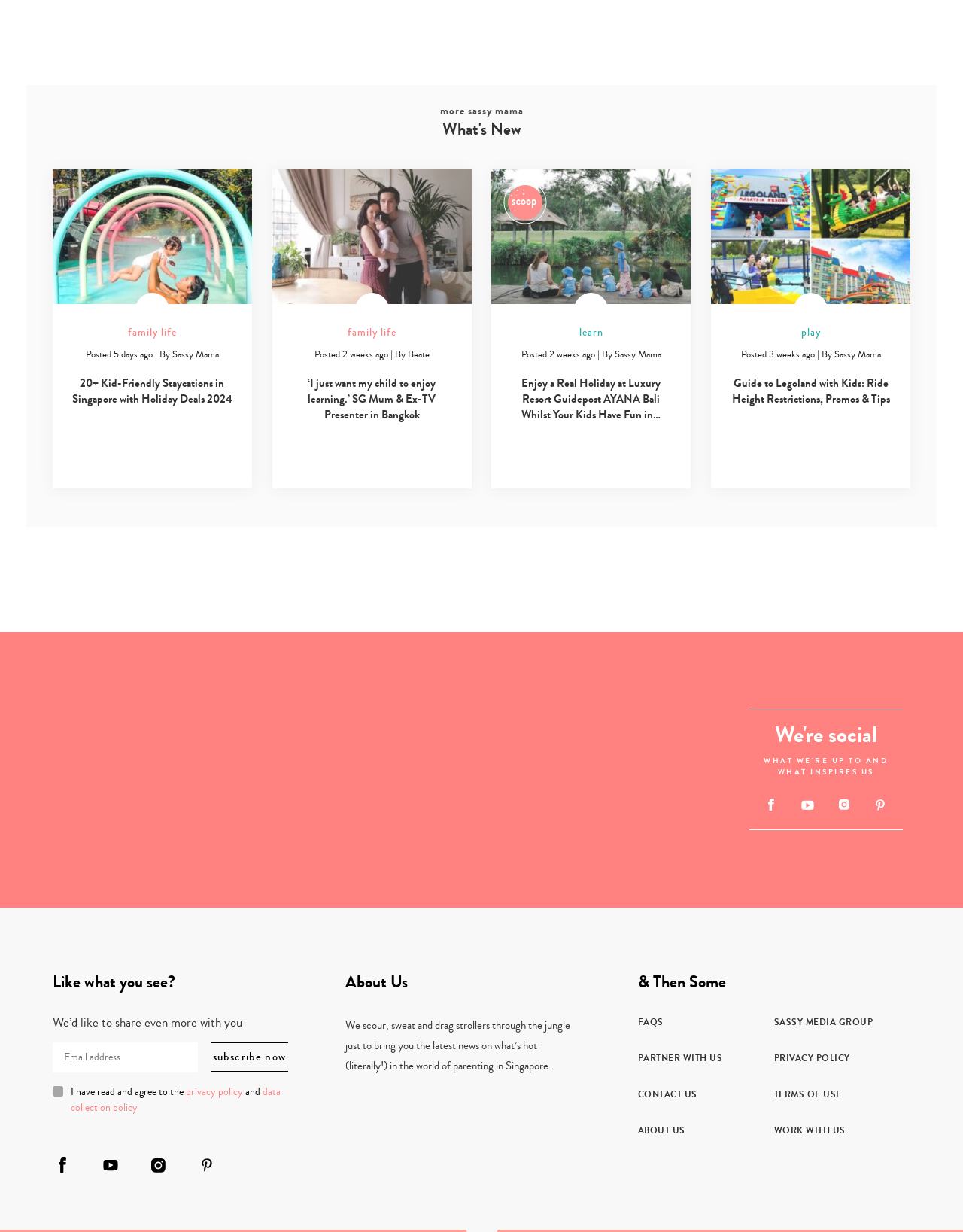What is the purpose of the 'Subscribe now' button?
Using the information from the image, give a concise answer in one word or a short phrase.

To receive newsletters